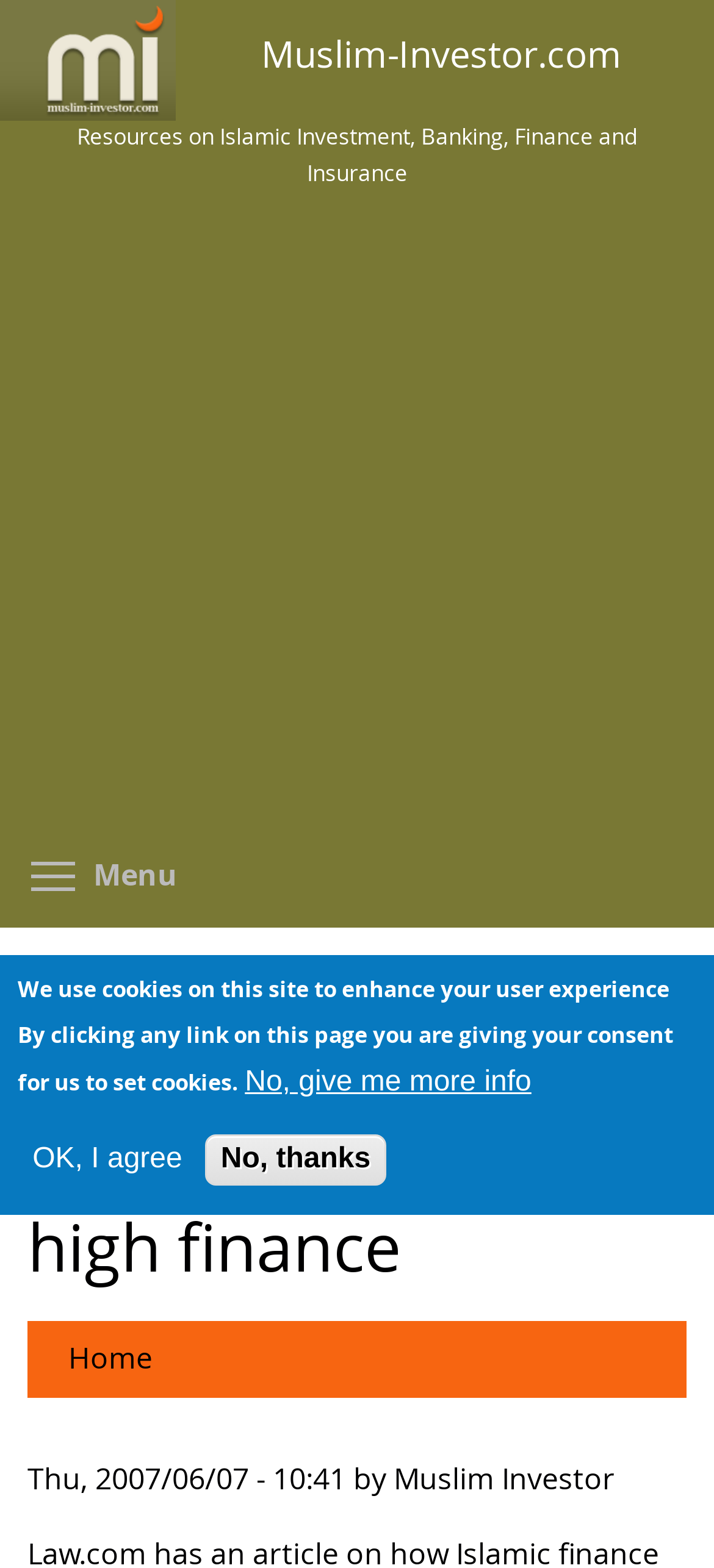Bounding box coordinates should be provided in the format (top-left x, top-left y, bottom-right x, bottom-right y) with all values between 0 and 1. Identify the bounding box for this UI element: alt="Accrington Town Square"

None